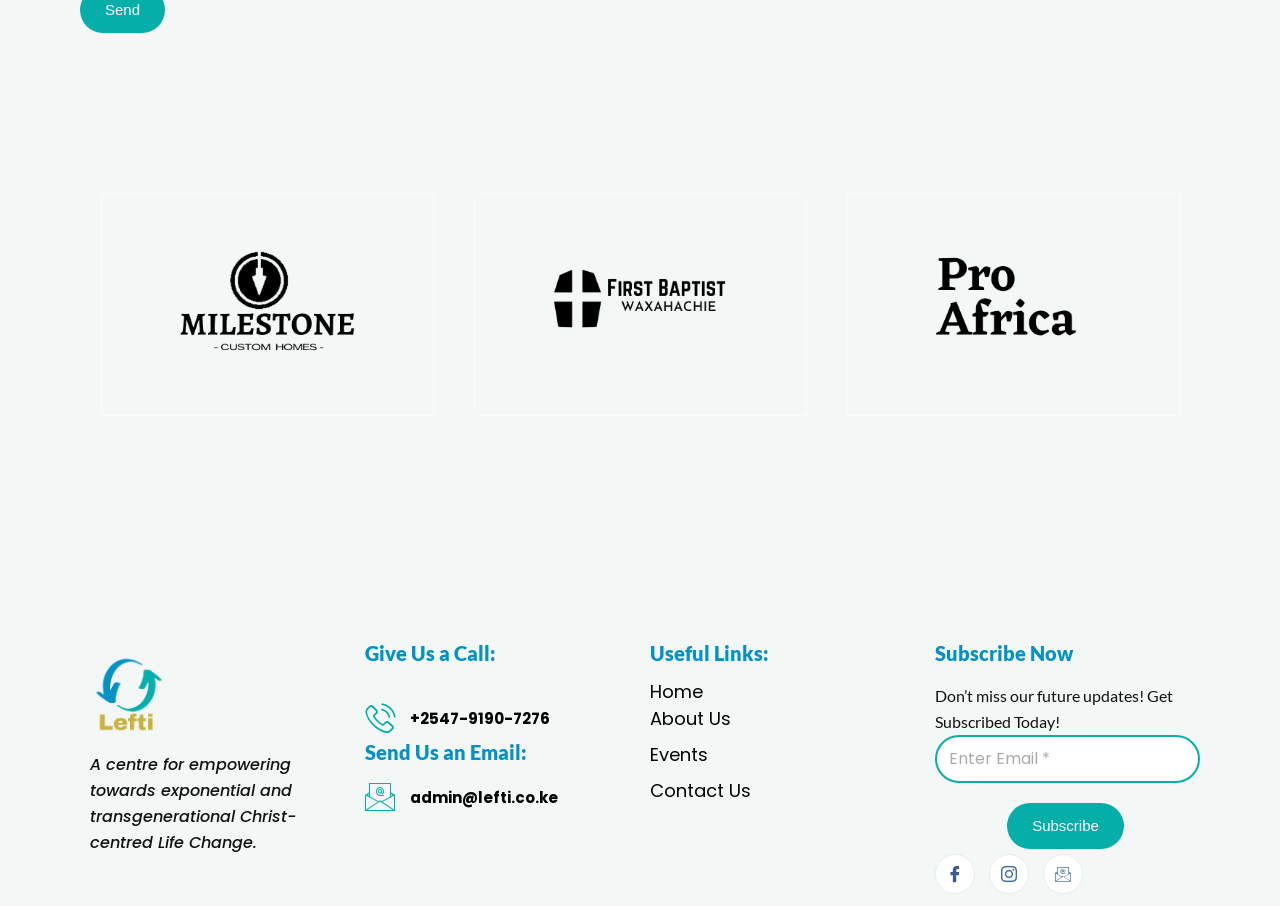Please reply with a single word or brief phrase to the question: 
What is the purpose of the centre?

Empowering towards exponential and transgenerational Christ-centred Life Change